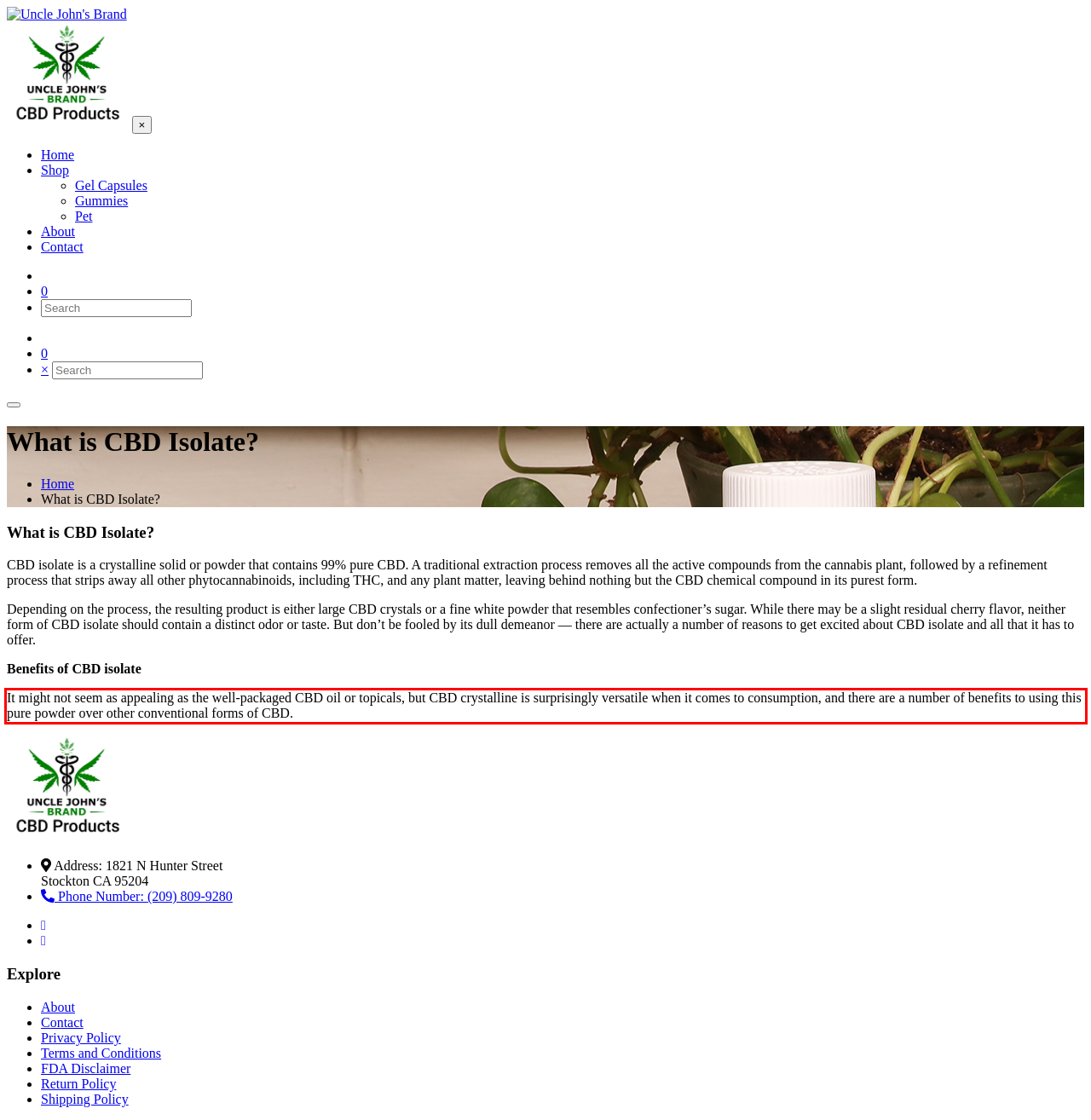Using the provided screenshot of a webpage, recognize and generate the text found within the red rectangle bounding box.

It might not seem as appealing as the well-packaged CBD oil or topicals, but CBD crystalline is surprisingly versatile when it comes to consumption, and there are a number of benefits to using this pure powder over other conventional forms of CBD.